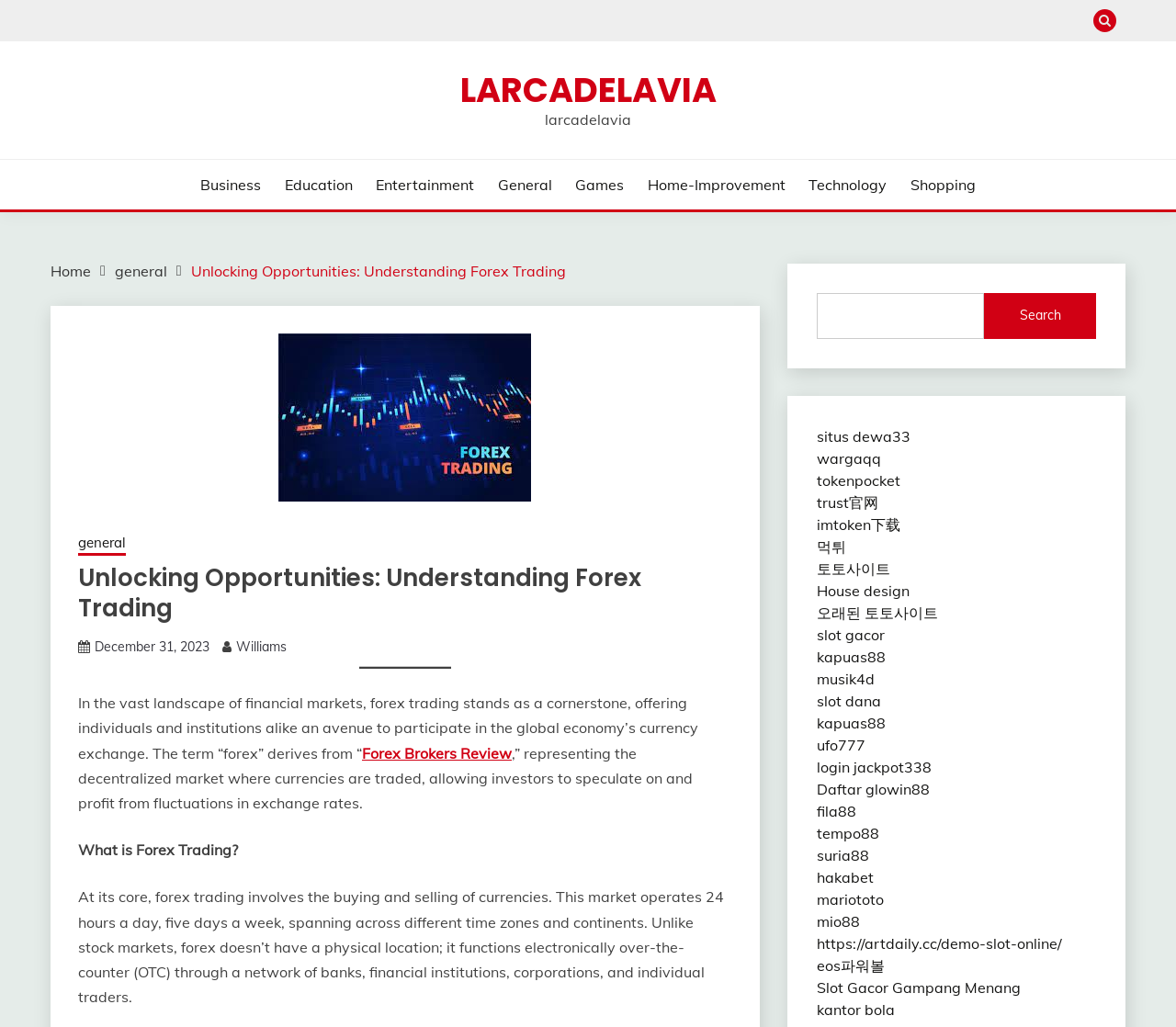Elaborate on the webpage's design and content in a detailed caption.

This webpage is focused on understanding forex trading, with a prominent title "Understanding Forex Trading" at the top. Below the title, there is a button with a font awesome icon on the top right corner. 

On the top left, there are several links categorized by topics such as Business, Education, Entertainment, and more, which are aligned horizontally. 

Below these links, there is a navigation section with breadcrumbs, showing the path "Home > general > Unlocking Opportunities: Understanding Forex Trading". 

To the right of the breadcrumbs, there is a figure, and below it, a heading with the same title as the webpage. The date "December 31, 2023" and the author "Williams" are mentioned below the heading. 

The main content of the webpage starts with a paragraph explaining what forex trading is, followed by a link to "Forex Brokers Review". The text continues to describe the basics of forex trading, including its decentralized market, 24/7 operation, and electronic over-the-counter trading. 

On the right side of the webpage, there is a search bar with a search button. Below the search bar, there are numerous links to various websites, including situs dewa33, wargaqq, tokenpocket, and more, which are aligned vertically. 

Overall, this webpage provides an introduction to forex trading, with a focus on its definition, market operation, and related resources.